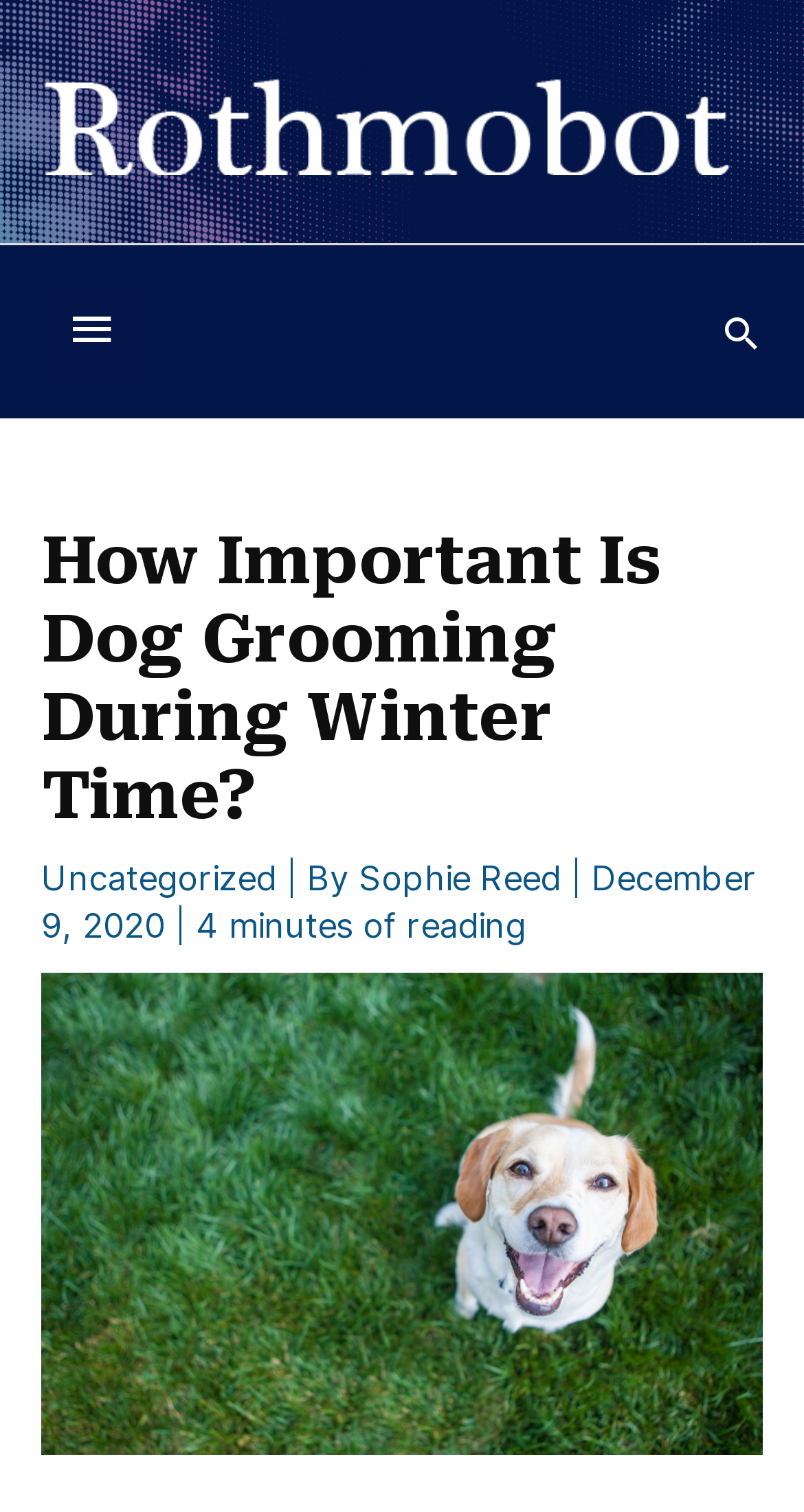Provide the bounding box coordinates of the HTML element this sentence describes: "Sophie Reed". The bounding box coordinates consist of four float numbers between 0 and 1, i.e., [left, top, right, bottom].

[0.446, 0.567, 0.71, 0.594]